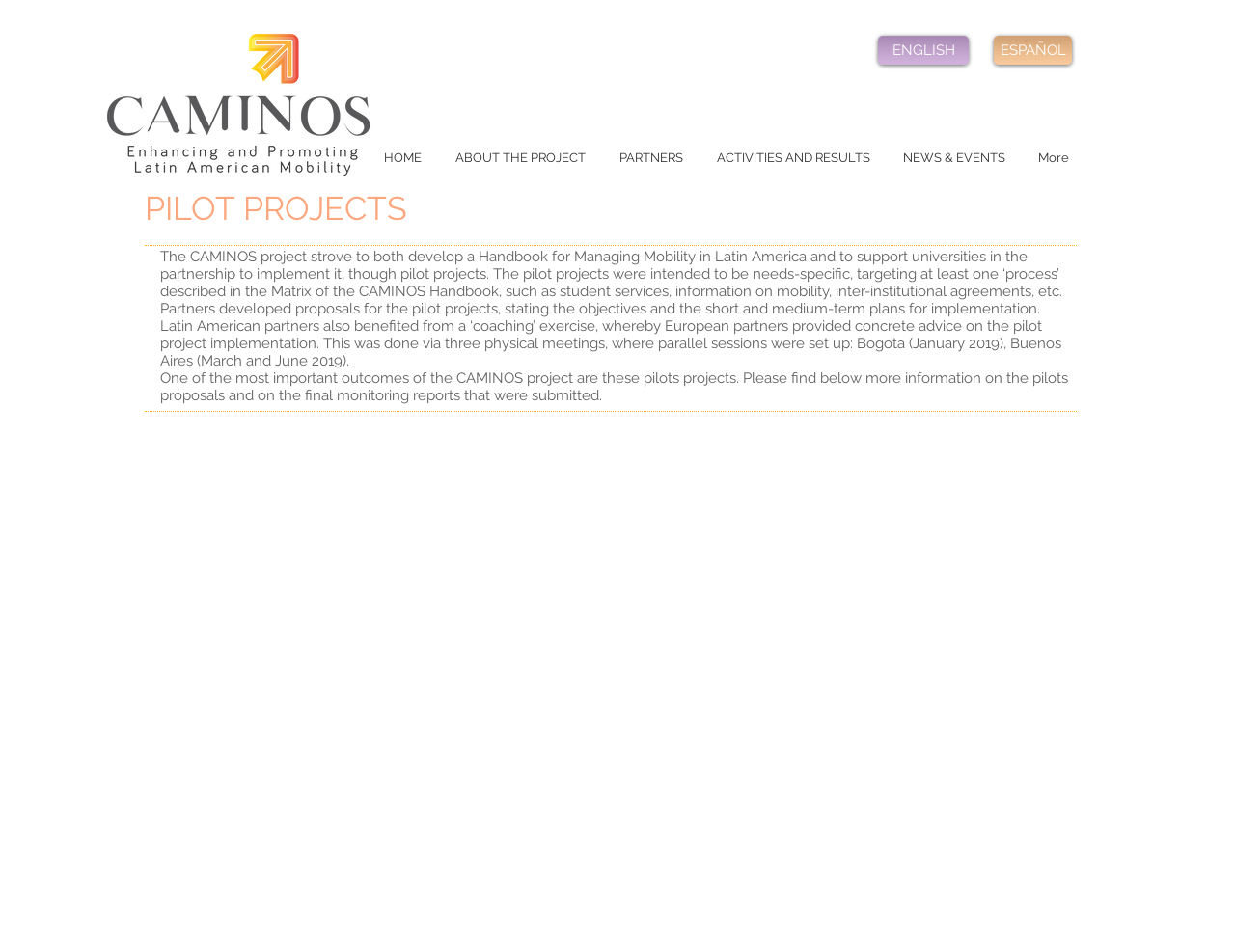What language options are available on this webpage?
Refer to the image and provide a one-word or short phrase answer.

ENGLISH, ESPAÑOL